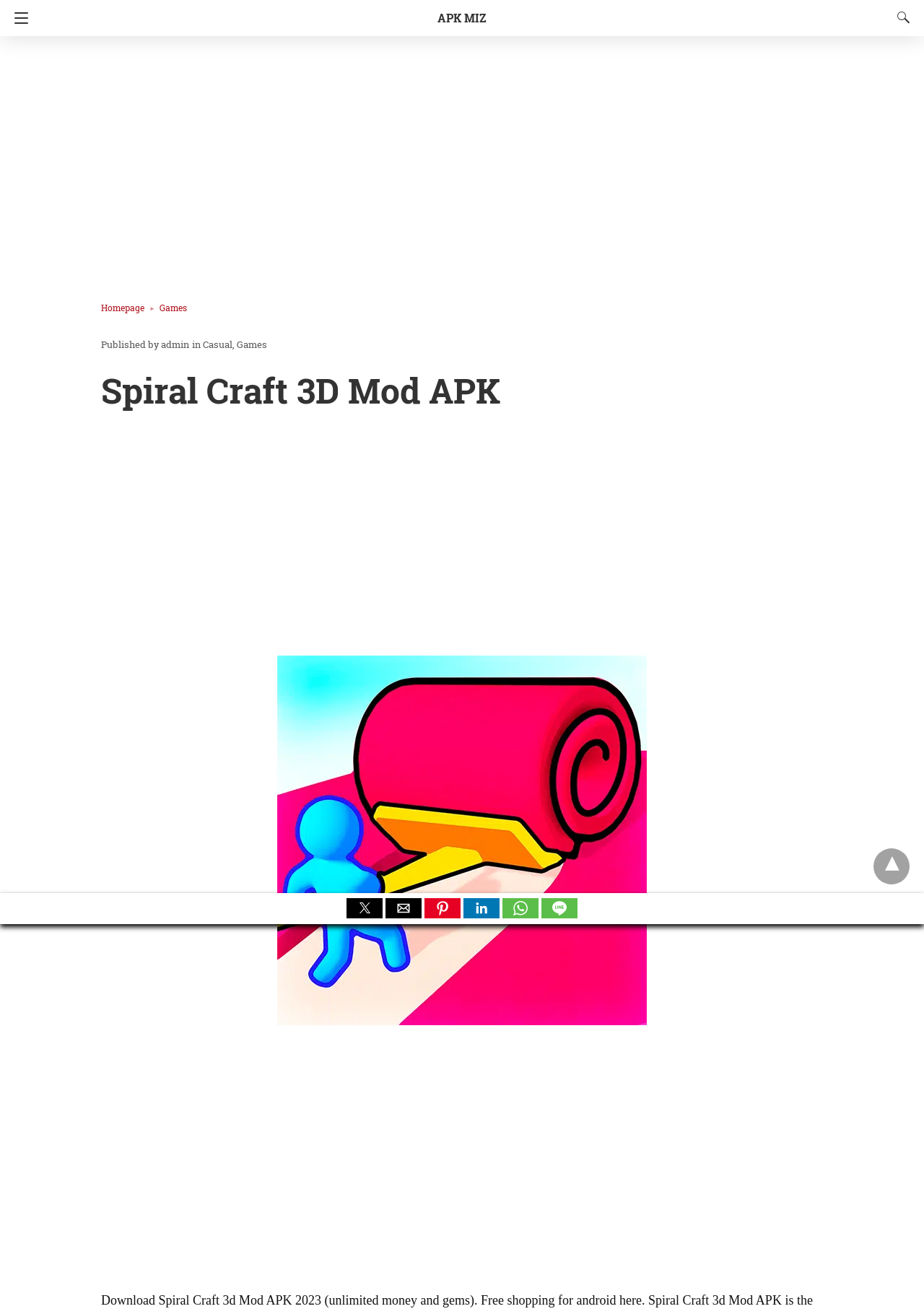Using the webpage screenshot, find the UI element described by Games. Provide the bounding box coordinates in the format (top-left x, top-left y, bottom-right x, bottom-right y), ensuring all values are floating point numbers between 0 and 1.

[0.173, 0.23, 0.202, 0.239]